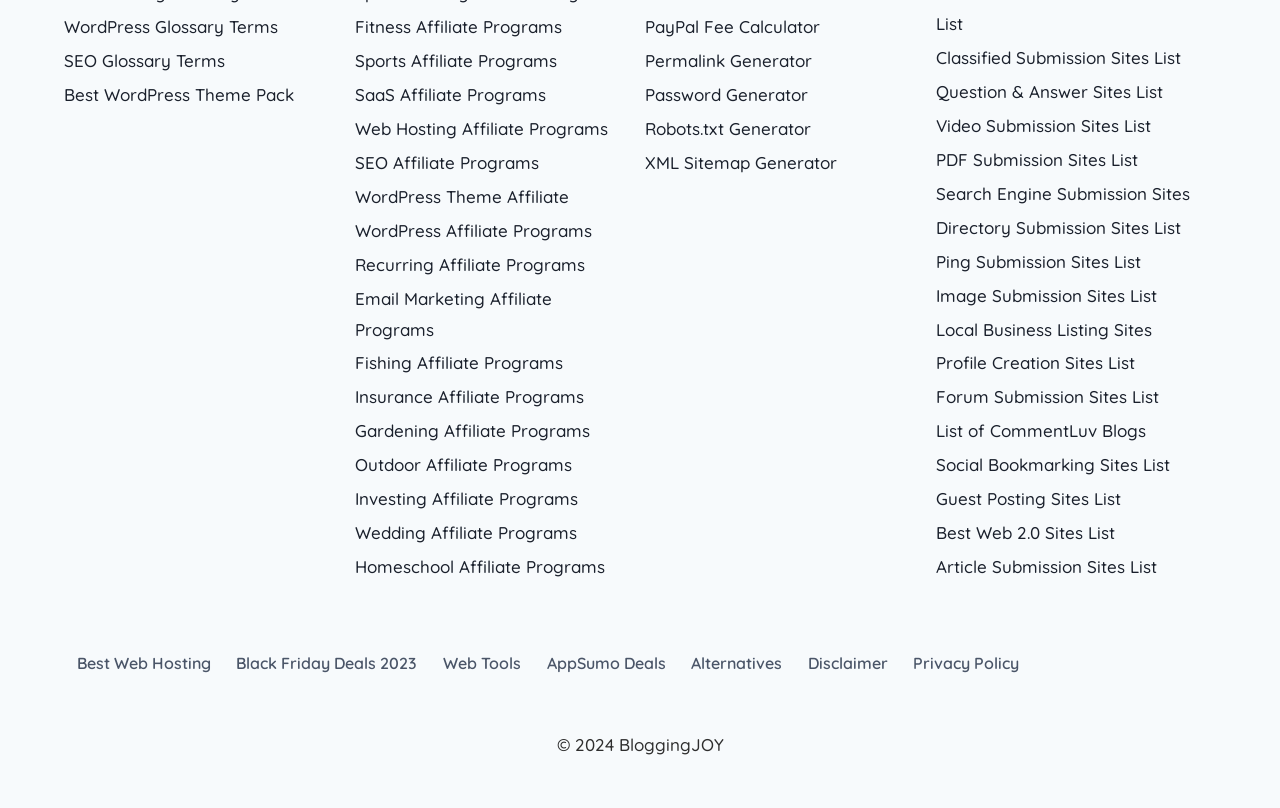How many columns of links are there on the webpage?
Based on the image, respond with a single word or phrase.

2